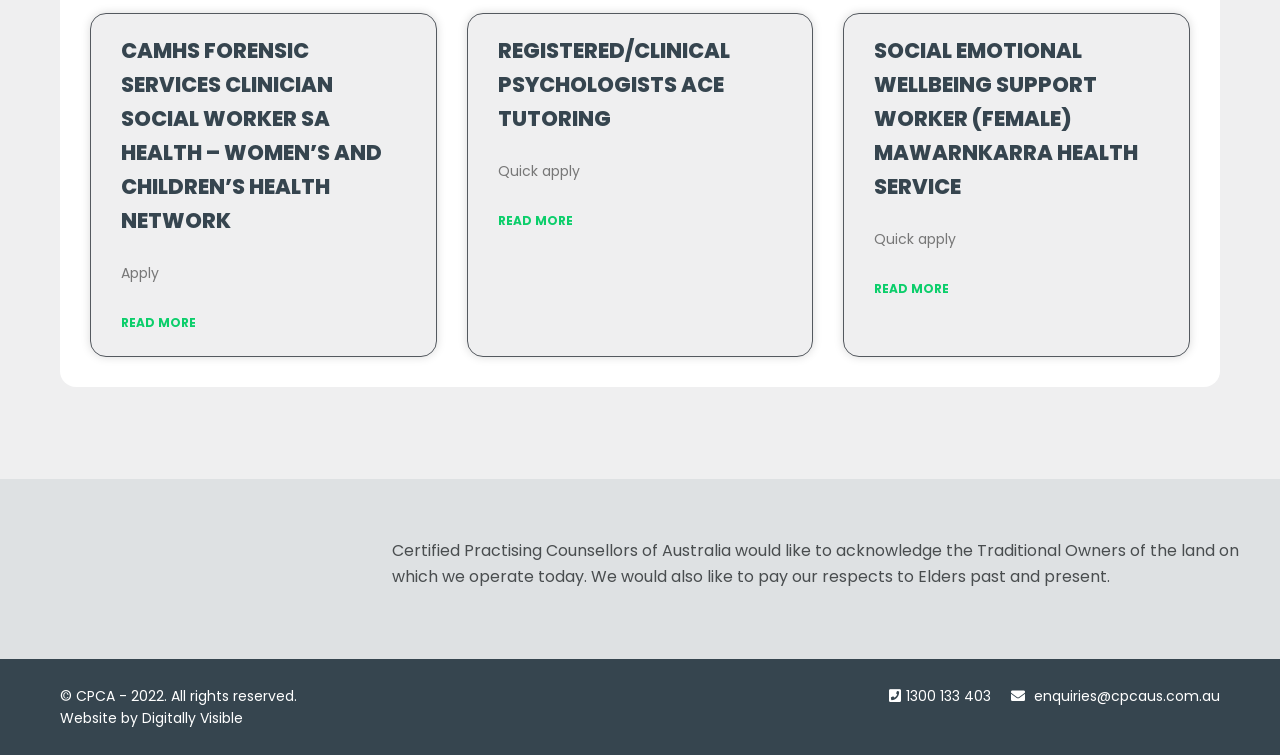What is the profession of the first job posting?
With the help of the image, please provide a detailed response to the question.

The first job posting is 'CAMHS FORENSIC SERVICES CLINICIAN SOCIAL WORKER SA HEALTH – WOMEN’S AND CHILDREN’S HEALTH NETWORK', which indicates that the profession is a Social Worker.